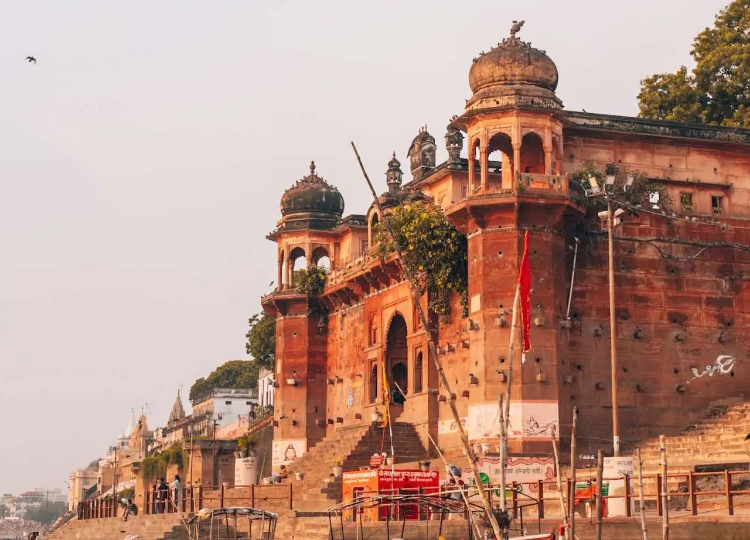Break down the image and provide a full description, noting any significant aspects.

This image captures a stunning view of traditional architecture in Uttar Pradesh, specifically showcasing a historical building that reflects the rich cultural heritage of the region. The structure features intricate designs and prominent domes, typical of the Mughal architectural influence that can be seen throughout the state. The vibrant colors of the building contrast beautifully with the neutral tones of the surrounding environment. 

In the foreground, a set of stairs leads up to the grand entrance, inviting visitors to explore its historical significance. The presence of greenery adorning the structure adds a touch of nature, symbolizing the harmony between architecture and the environment. This setting is reflective of Uttar Pradesh's deep-rooted history and is a testament to its diverse culture, which includes stunning landscapes, profound literature, and vibrant festivals. The image encapsulates the essence of Uttar Pradesh’s culture and traditions, making it an intriguing destination for those interested in India's historical and cultural richness.